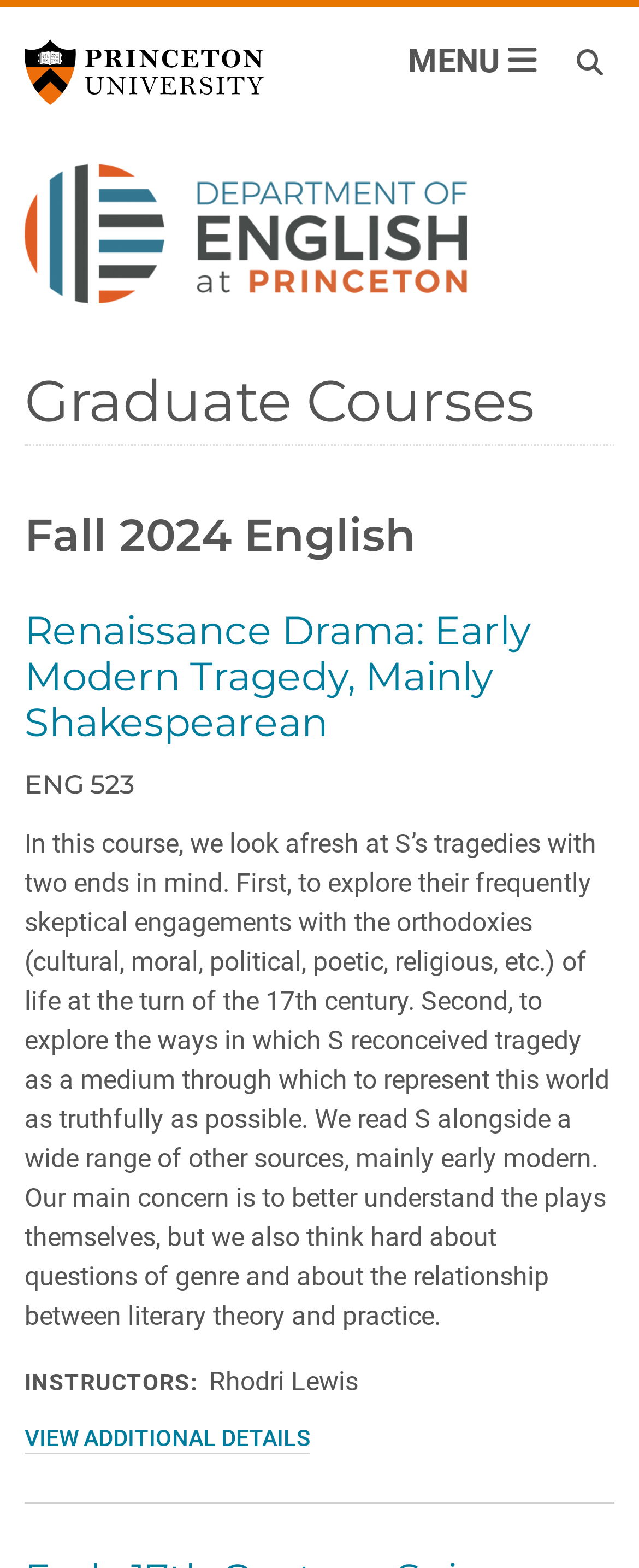Generate a thorough explanation of the webpage's elements.

The webpage is about Graduate Courses offered by the Department of English. At the top left, there is a link to Princeton University, and next to it, a link to the Home page, accompanied by a small Home icon. Below these links, there is a main menu section with a toggle navigation button labeled "MENU" and a search section with a toggle search button.

The main content of the page is divided into sections, with a heading "Graduate Courses" at the top. Below this heading, there is a subheading "Fall 2024 English" followed by a list of course descriptions. The first course listed is "Renaissance Drama: Early Modern Tragedy, Mainly Shakespearean", which has a link to additional details. The course description is a lengthy paragraph that explains the course's focus on Shakespeare's tragedies and their engagement with cultural, moral, and political orthodoxies of the 17th century. The description also mentions the course's approach to understanding the plays and exploring questions of genre.

Below the course description, there are labels for "SUBJECT ASSOCIATIONS" and "ENG 523", followed by a section on "INSTRUCTORS" that lists the instructor's name, Rhodri Lewis. At the bottom of the page, there is a link to view additional details for the course, which is an external link.